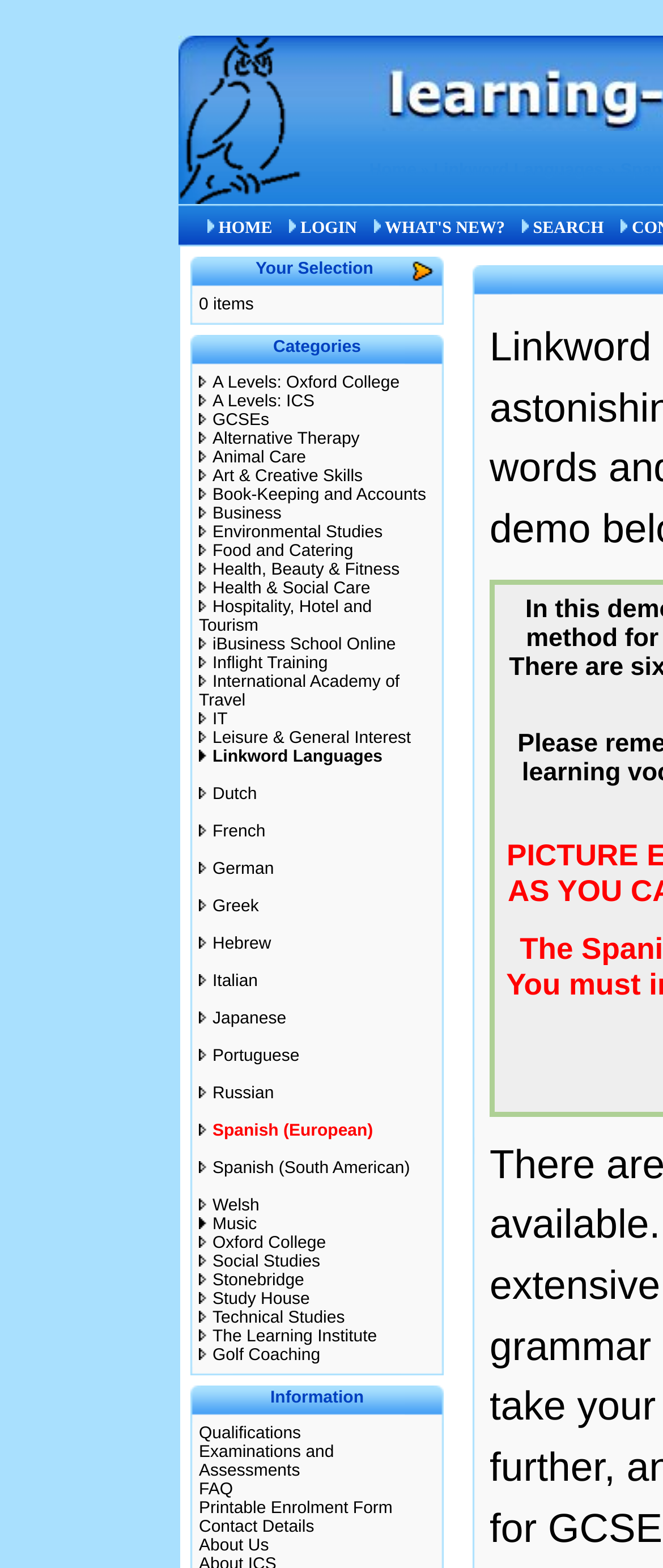How many items are in the selection?
Based on the image, provide a one-word or brief-phrase response.

0